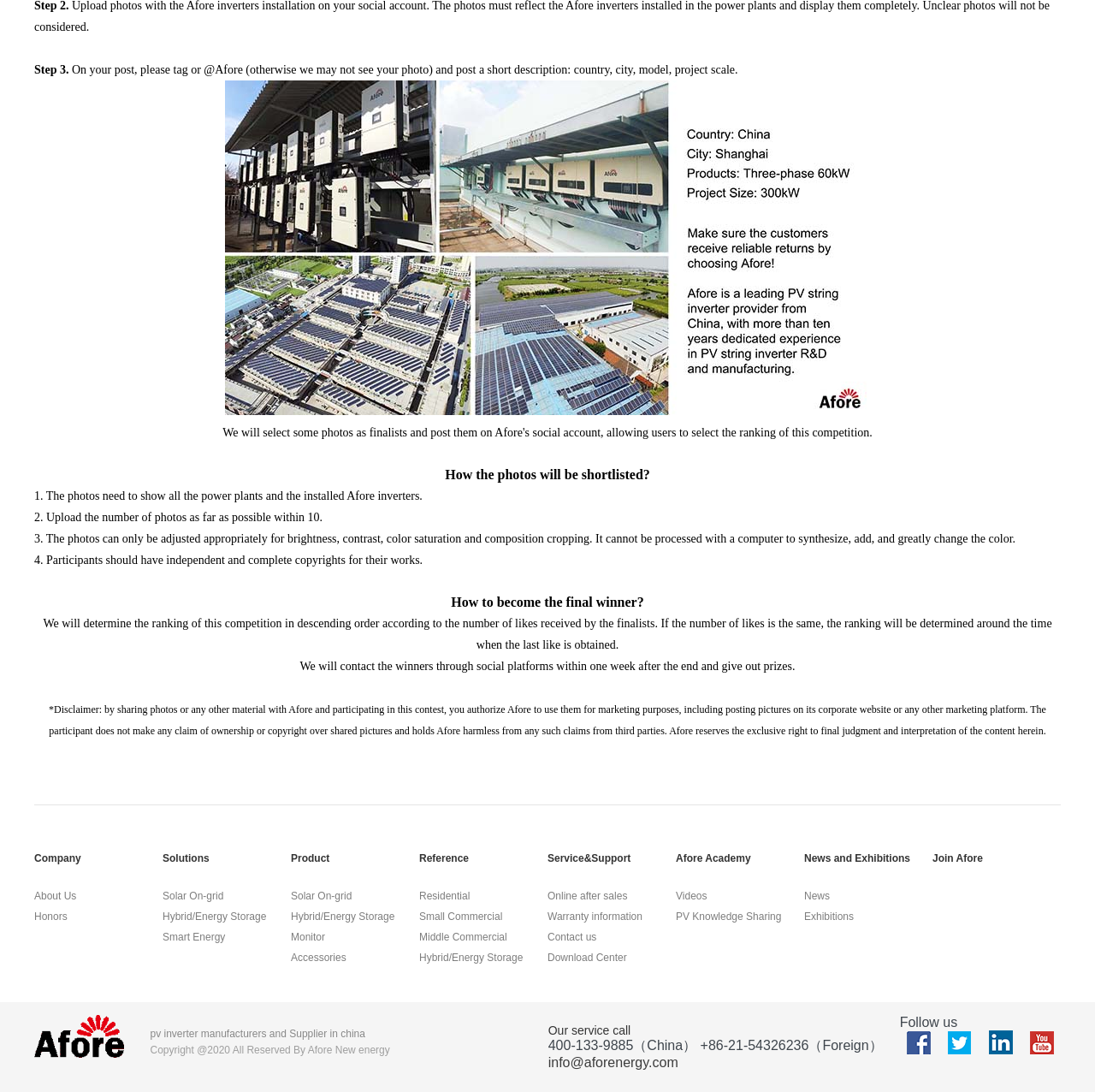Highlight the bounding box coordinates of the region I should click on to meet the following instruction: "Follow Afore on social media".

[0.822, 0.929, 0.874, 0.943]